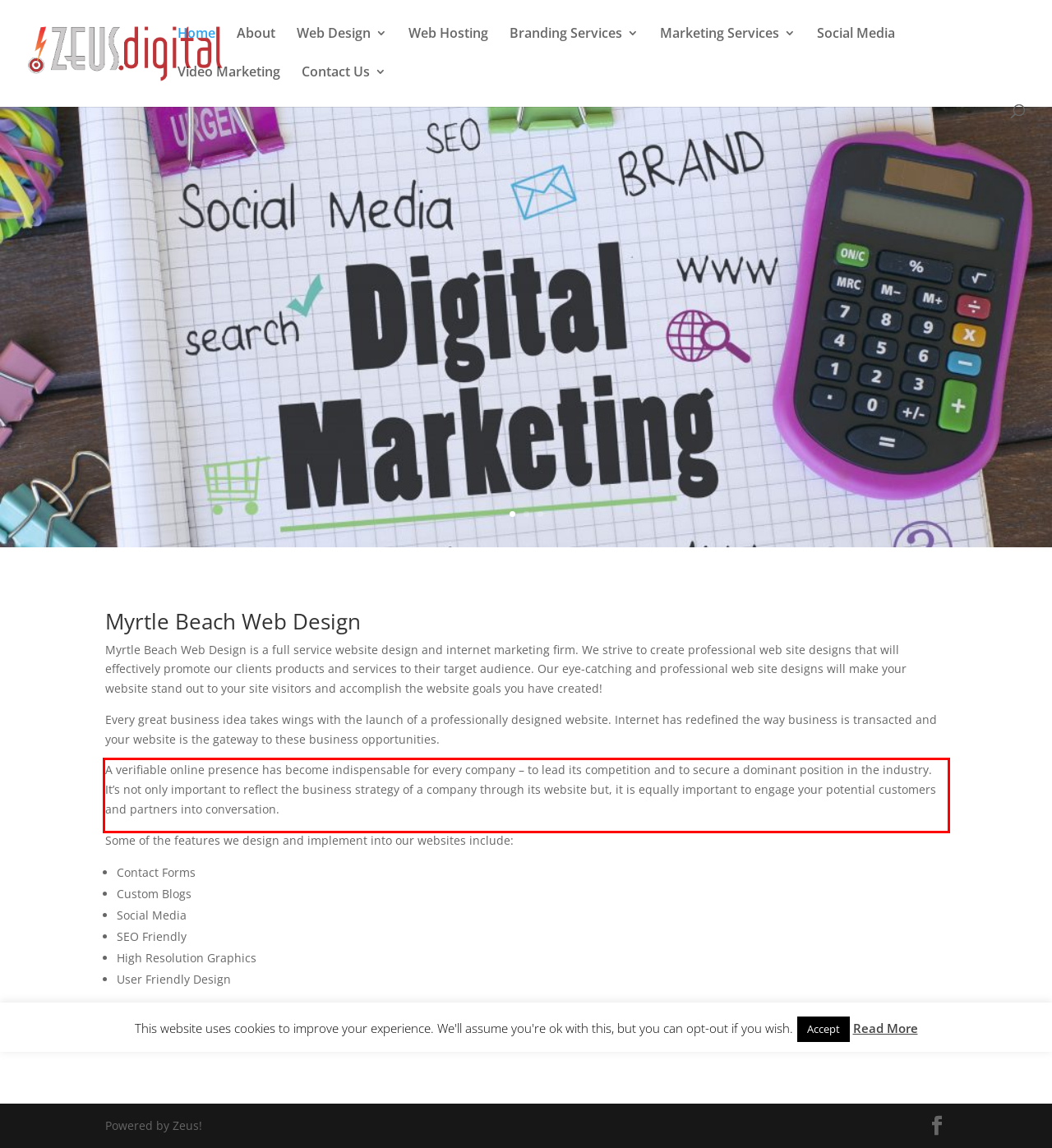There is a screenshot of a webpage with a red bounding box around a UI element. Please use OCR to extract the text within the red bounding box.

A verifiable online presence has become indispensable for every company – to lead its competition and to secure a dominant position in the industry. It’s not only important to reflect the business strategy of a company through its website but, it is equally important to engage your potential customers and partners into conversation.